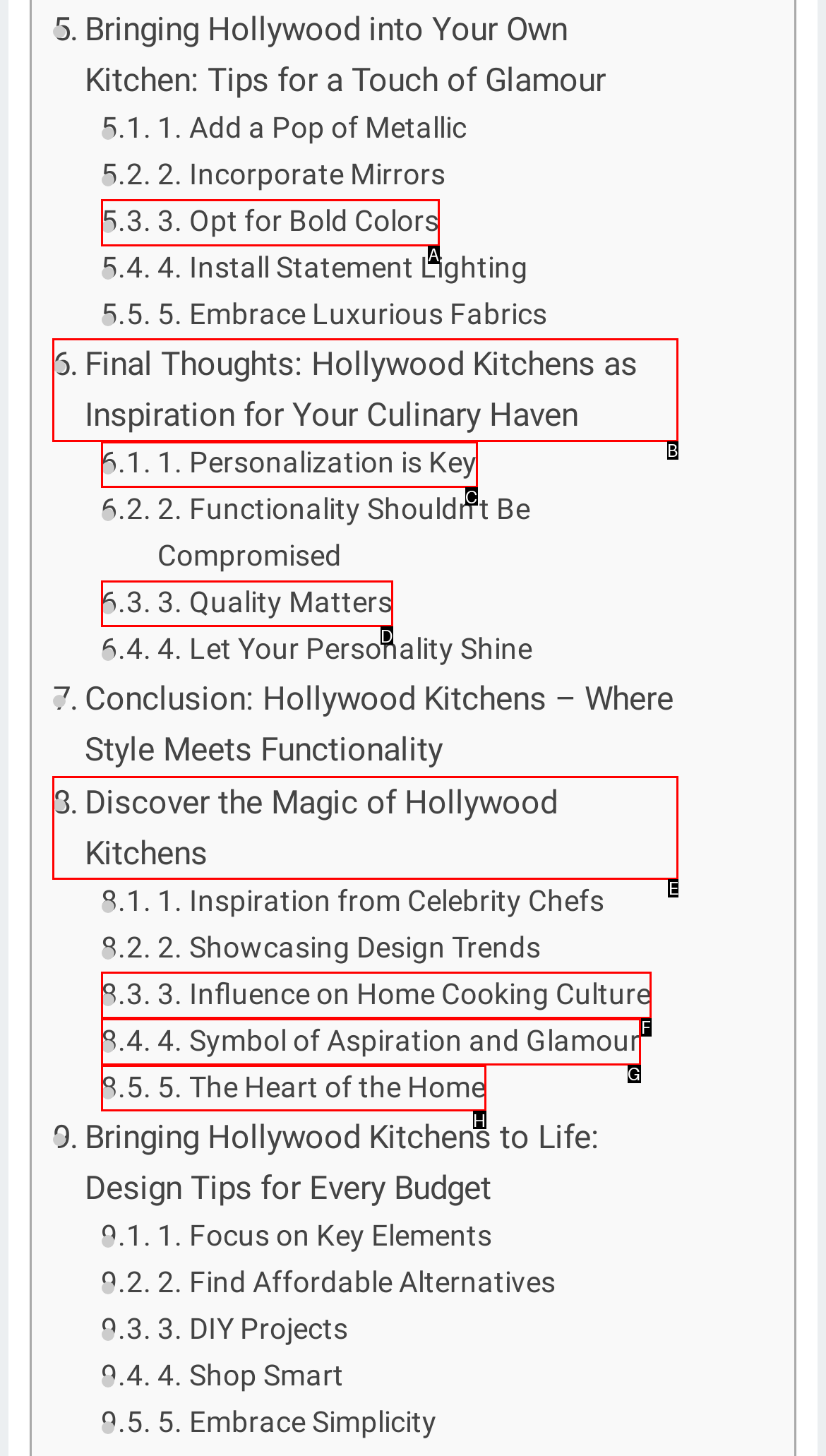To achieve the task: Explore 'Discover the Magic of Hollywood Kitchens', indicate the letter of the correct choice from the provided options.

E